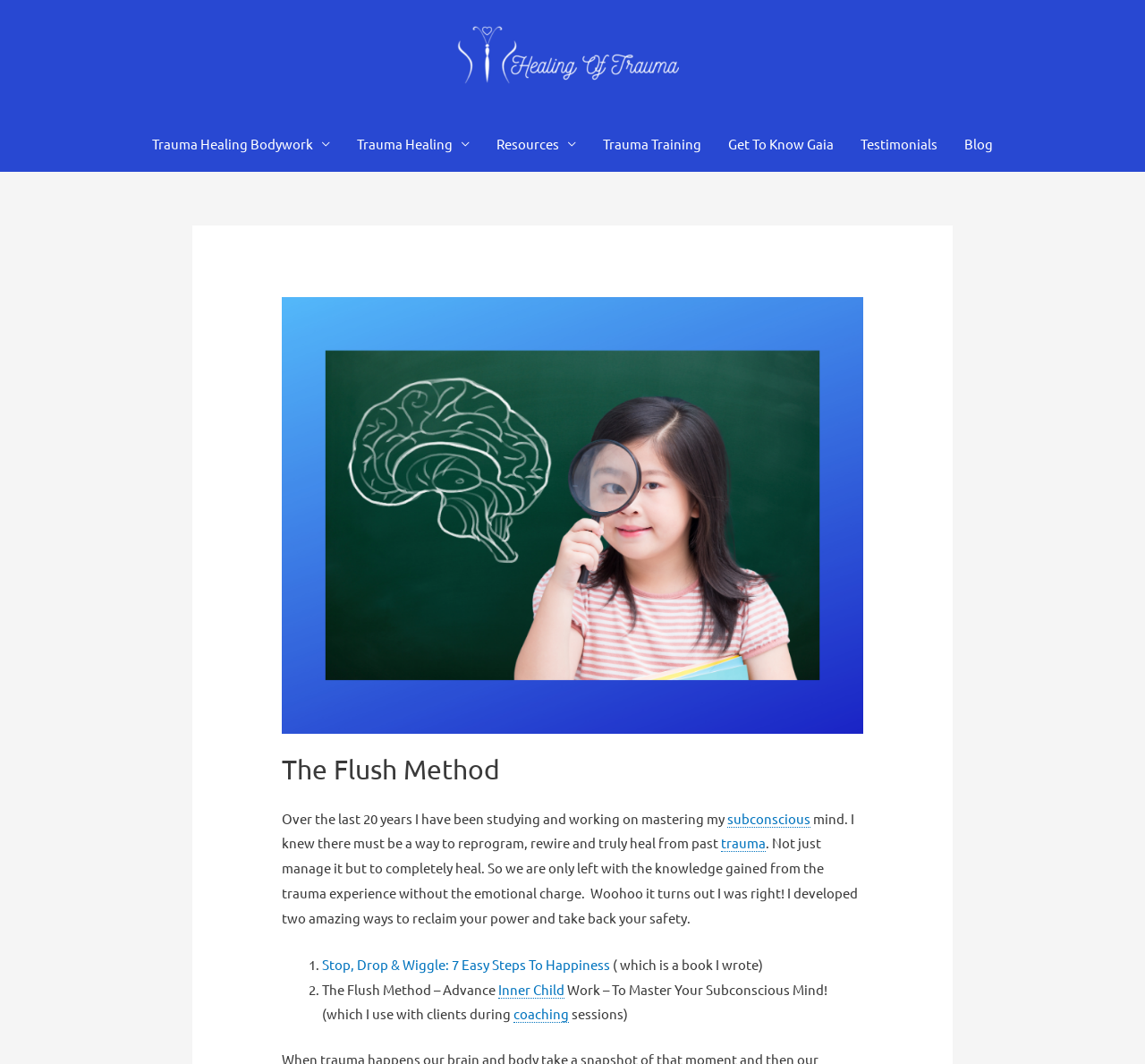What is the topic of the book written by the author?
Give a one-word or short phrase answer based on the image.

Happiness